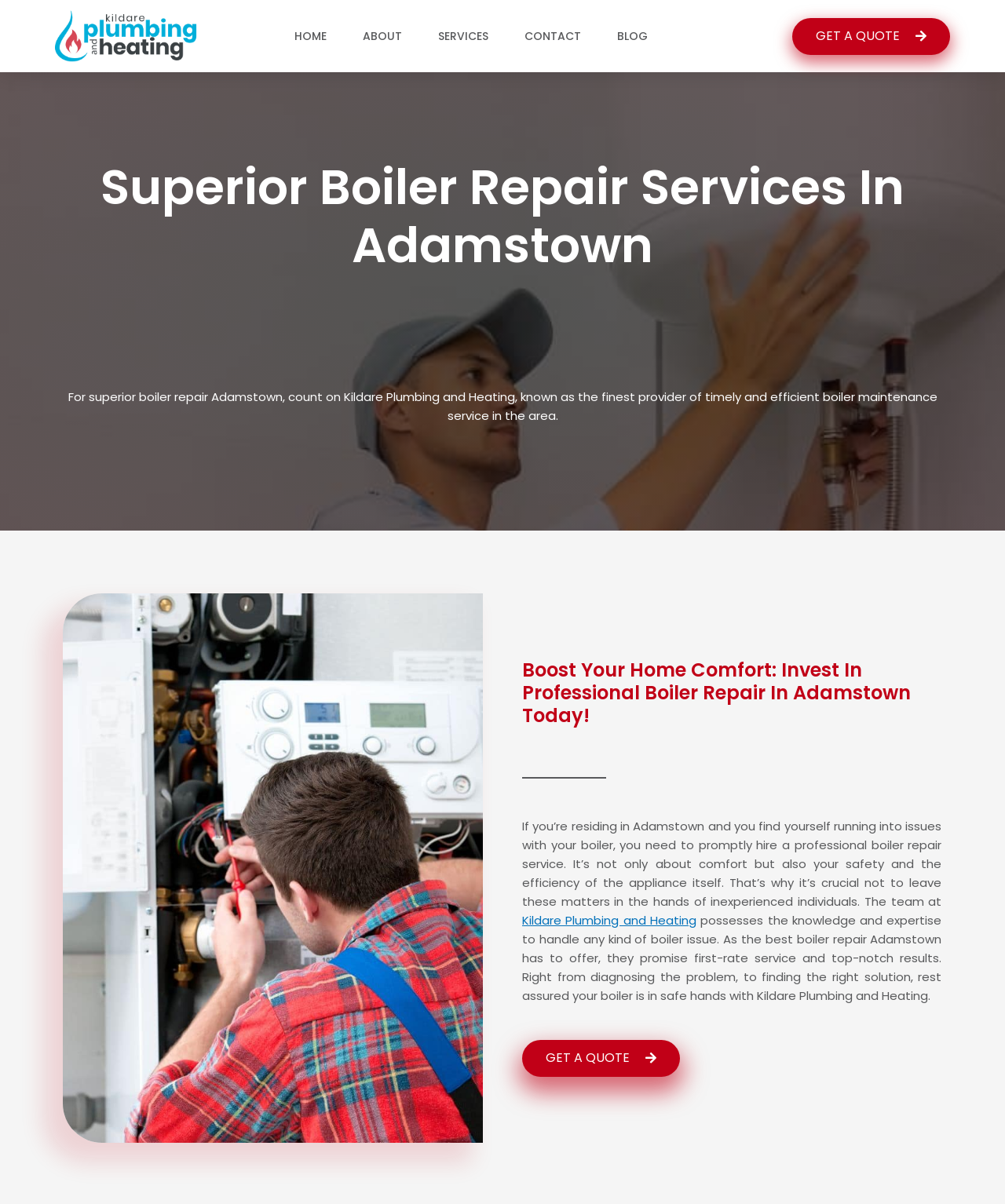Please provide a comprehensive answer to the question based on the screenshot: What is the company name?

I found the company name by looking at the text content of the webpage, specifically the sentence 'The team at Kildare Plumbing and Heating possesses the knowledge and expertise to handle any kind of boiler issue.'